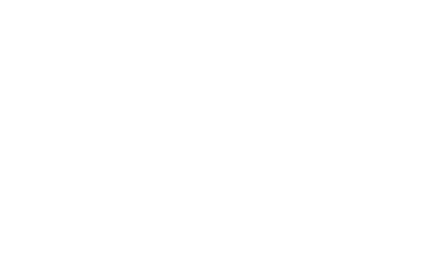What types of products does Kunming Be Queen offer?
Answer the question with as much detail as you can, using the image as a reference.

The webpage highlights that Kunming Be Queen offers a wide range of products including facial care, hair growth solutions, eye treatments, serums, masks, body lotions, shower gels, soaps, scrubs, and essential oils, indicating the company's diverse product portfolio in the beauty and personal care industry.